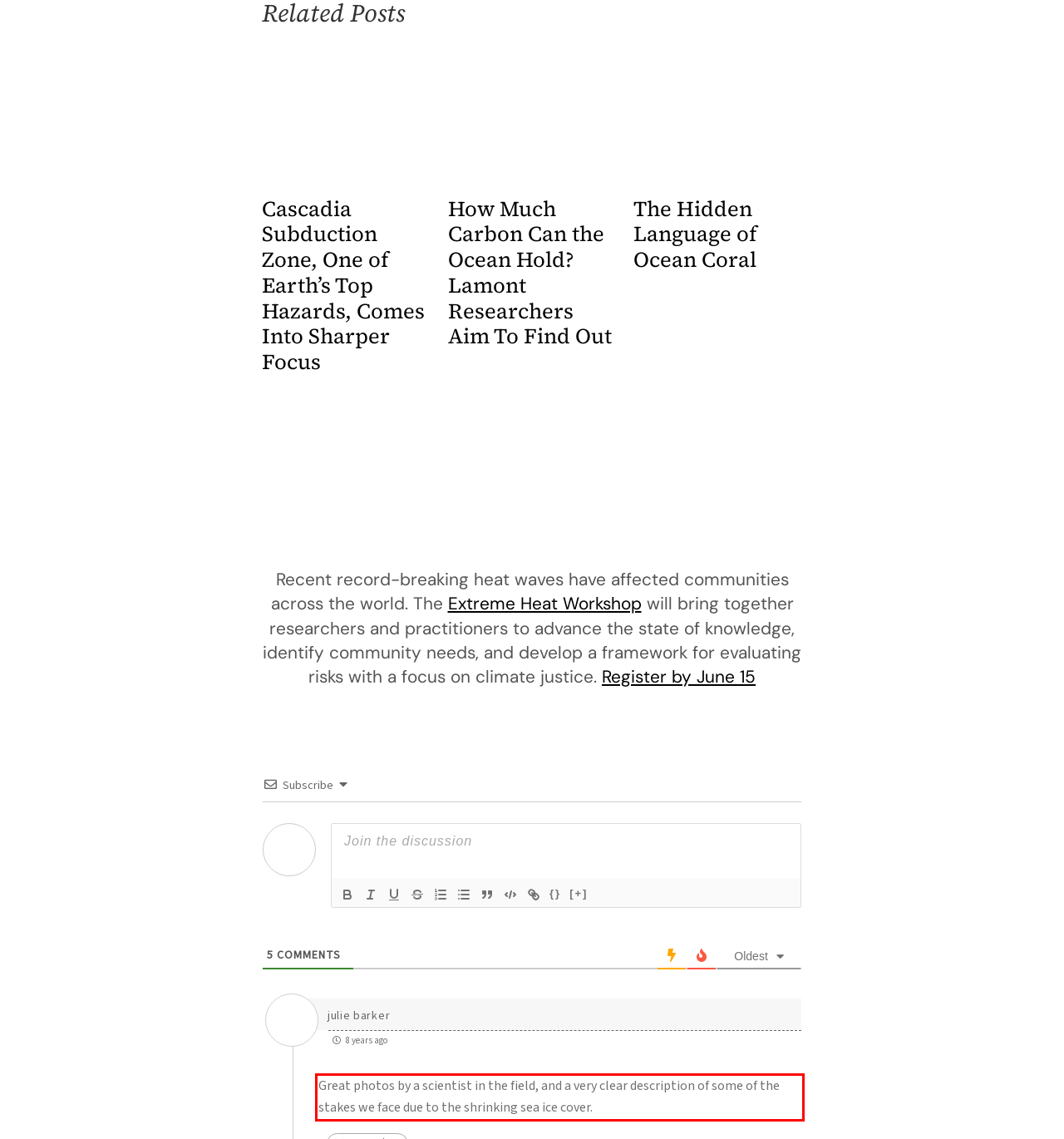Given the screenshot of a webpage, identify the red rectangle bounding box and recognize the text content inside it, generating the extracted text.

Great photos by a scientist in the field, and a very clear description of some of the stakes we face due to the shrinking sea ice cover.